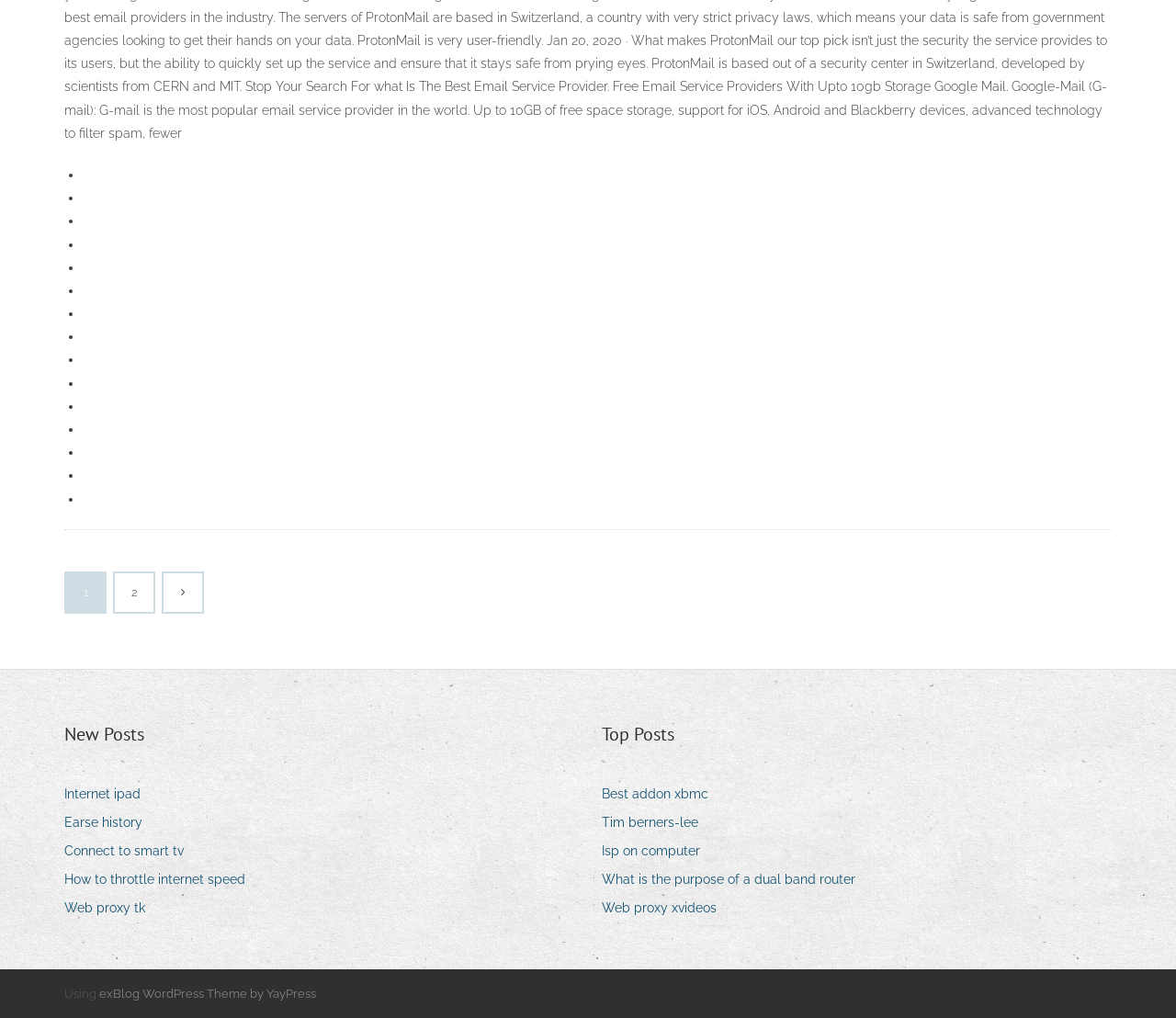Based on the visual content of the image, answer the question thoroughly: How many list markers are present on the webpage?

There are 20 list markers present on the webpage, each represented by a bullet point ('•') and identified by their unique IDs ranging from 223 to 237.